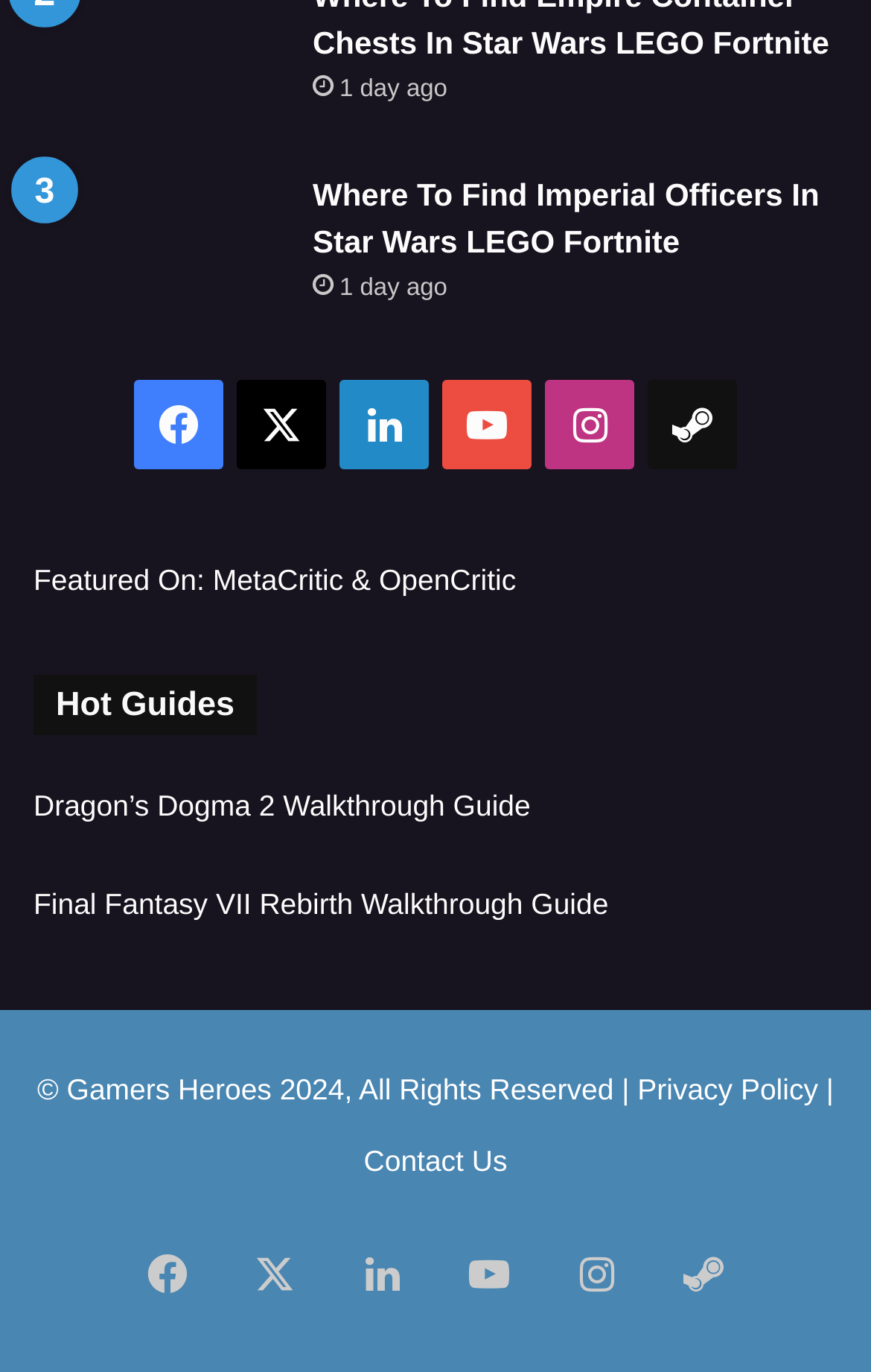Using the given element description, provide the bounding box coordinates (top-left x, top-left y, bottom-right x, bottom-right y) for the corresponding UI element in the screenshot: Dragon’s Dogma 2 Walkthrough Guide

[0.038, 0.574, 0.609, 0.599]